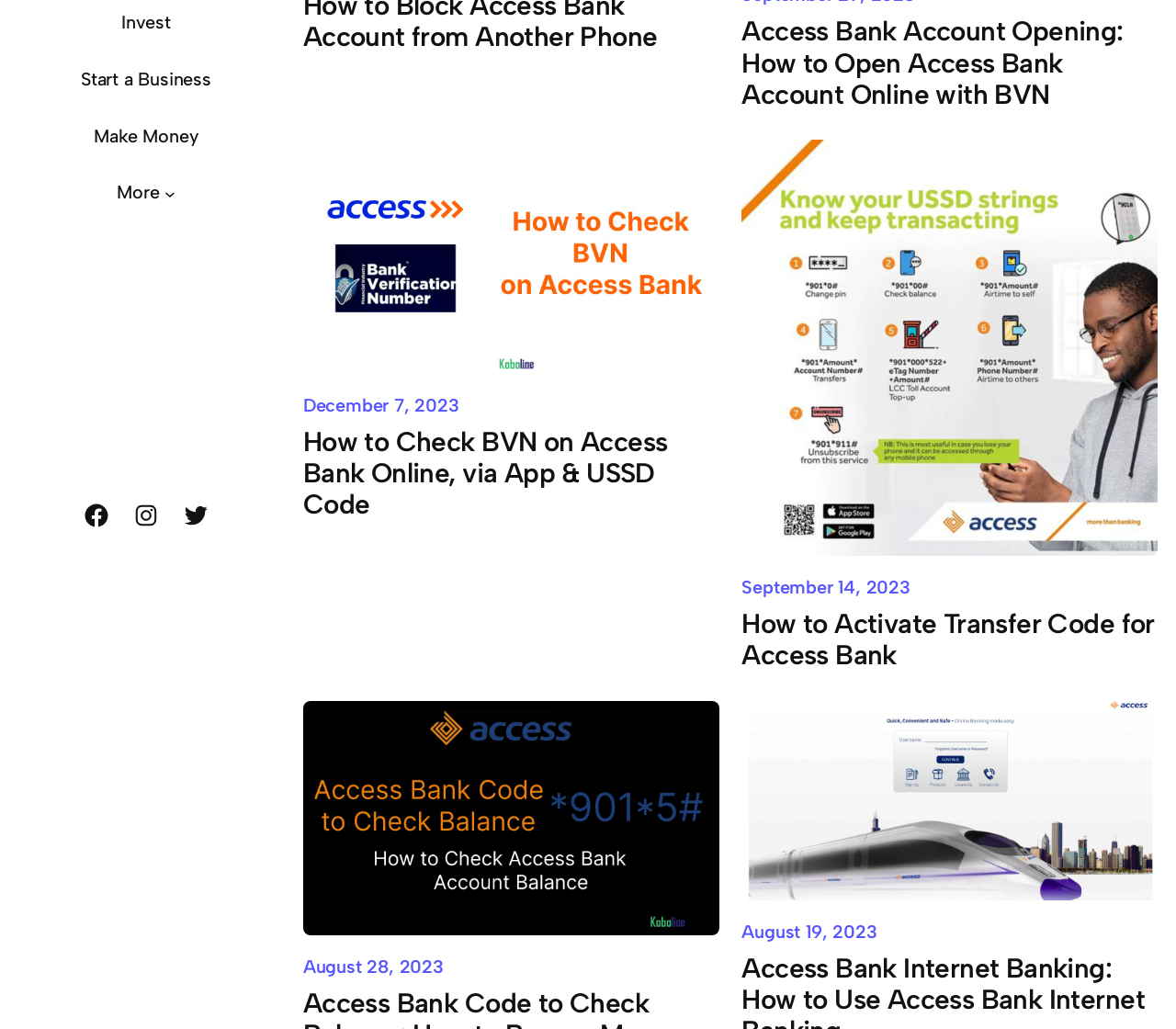Identify and provide the bounding box for the element described by: "Make Money".

[0.08, 0.119, 0.168, 0.146]